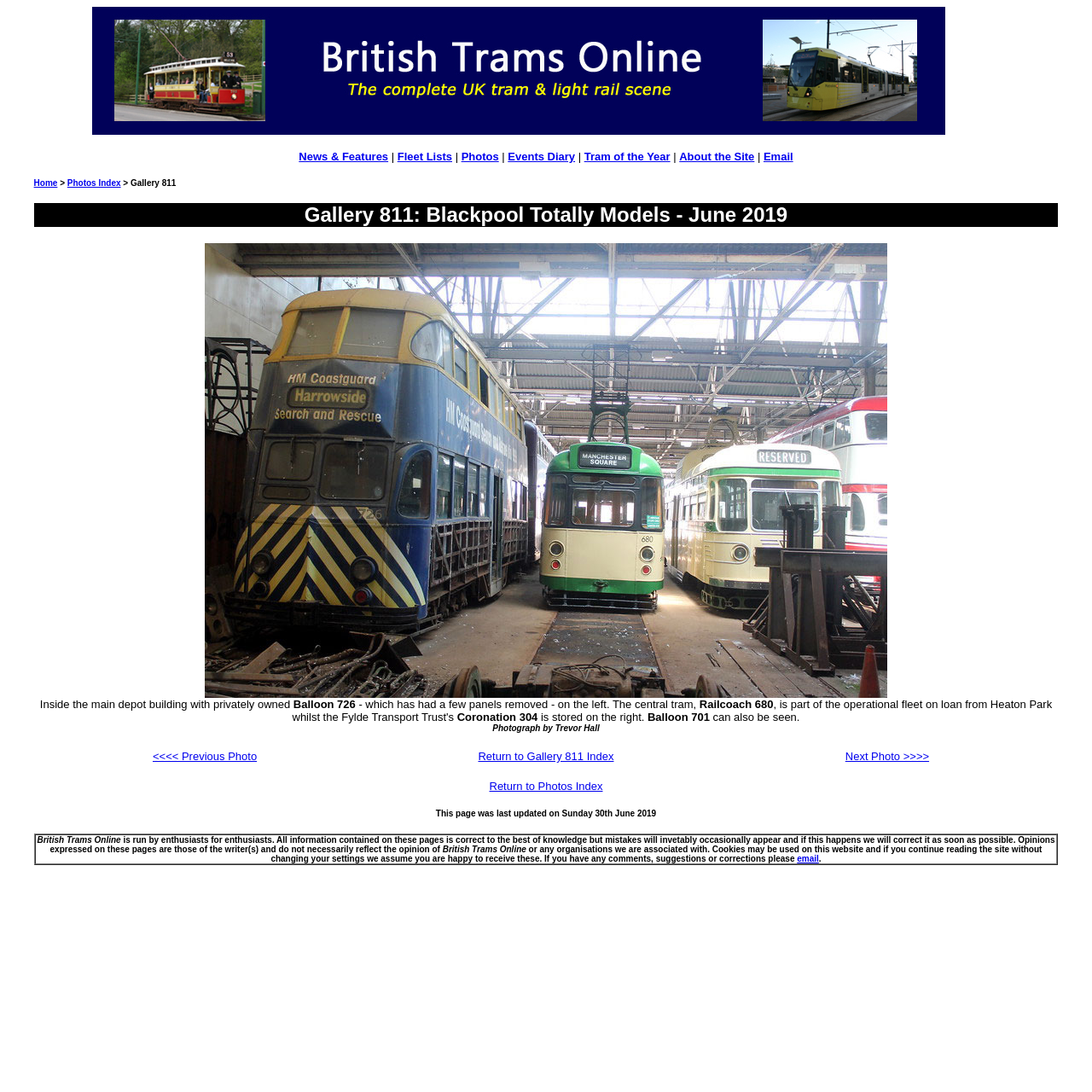Based on the image, please respond to the question with as much detail as possible:
What is the location of the tram in the main depot building?

I inferred the answer by reading the caption of the image, which mentions 'Inside the main depot building with privately owned Balloon 726 - which has had a few panels removed - on the left. The central tram, Railcoach 680, is part of the operational fleet on loan from Heaton Park whilst the Fylde Transport Trust's Coronation 304 is stored on the right. Balloon 701 can also be seen.' The location is not explicitly mentioned, but based on the context and the mention of Heaton Park, I deduced that the location is Blackpool.